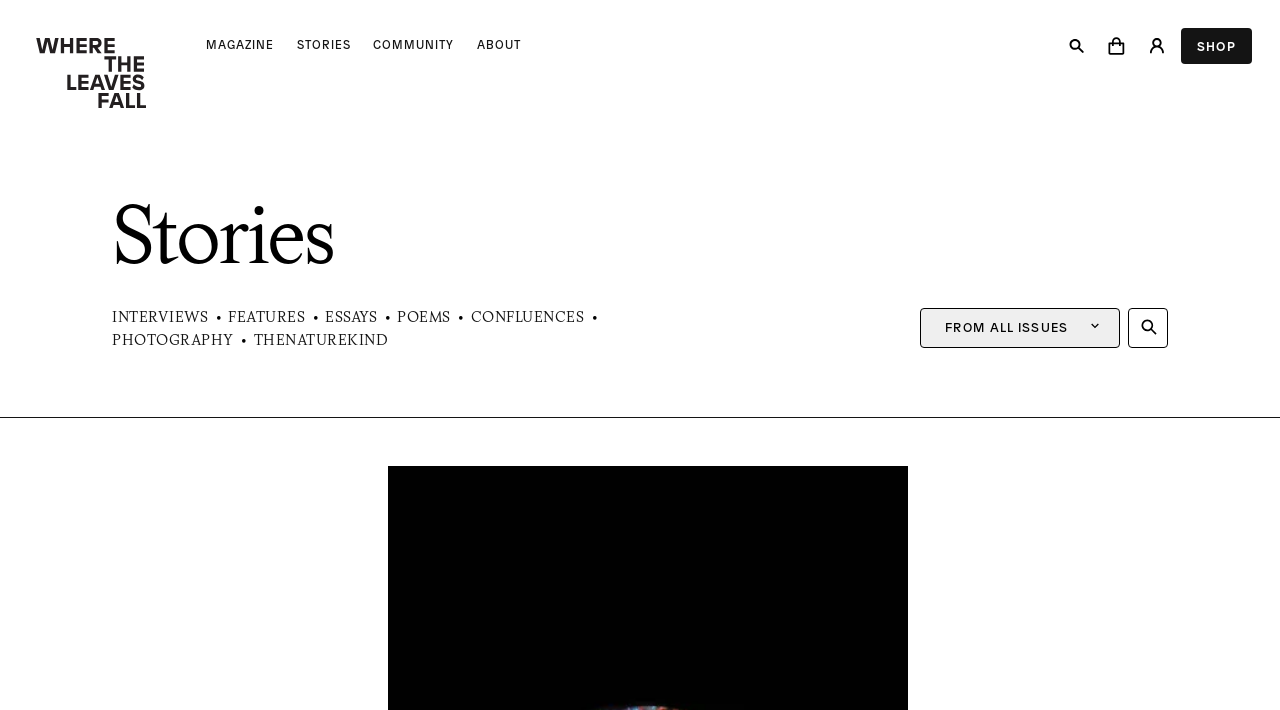Please determine the bounding box coordinates of the section I need to click to accomplish this instruction: "Click the MAGAZINE button".

[0.161, 0.051, 0.214, 0.078]